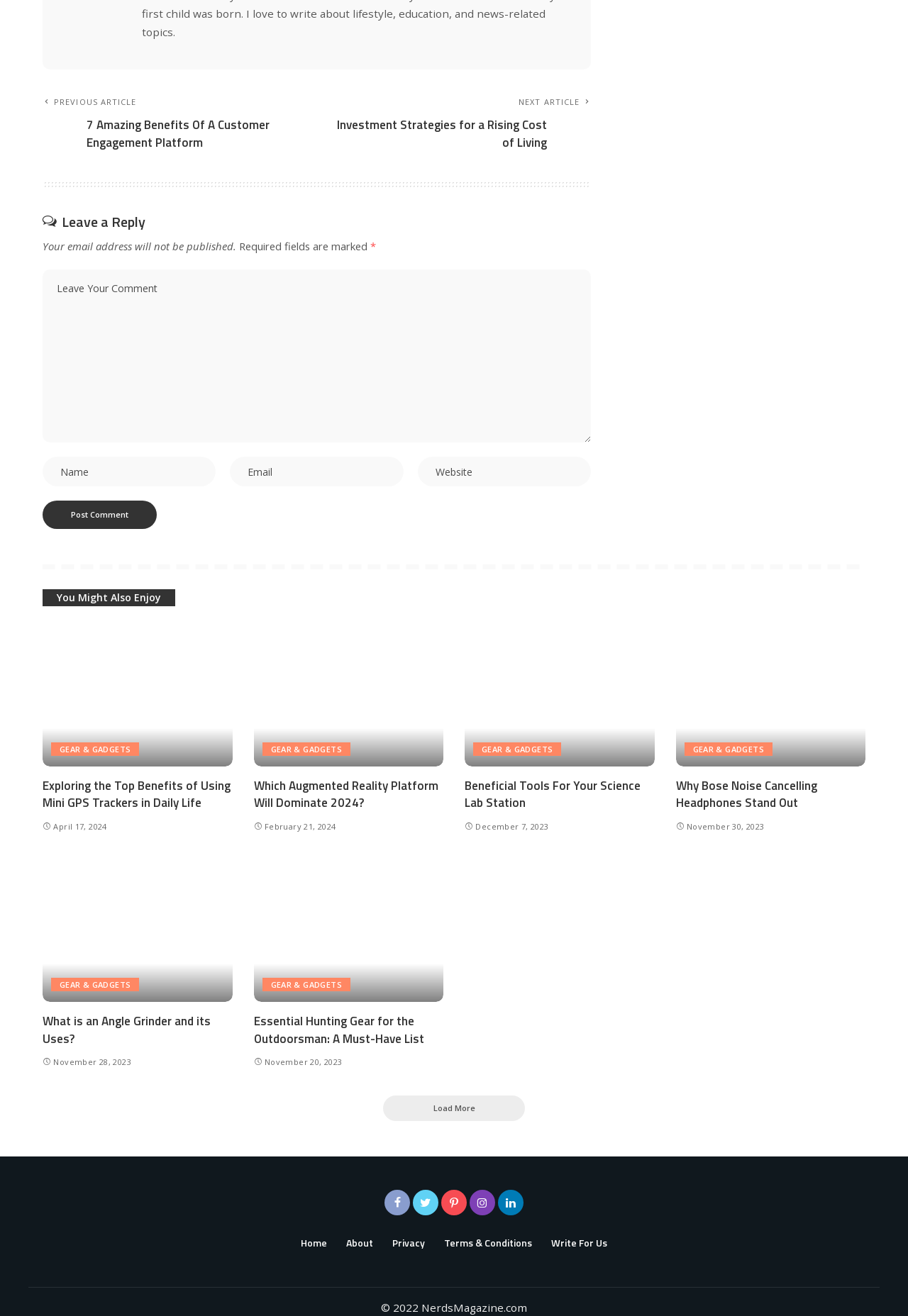What is the category of the first article? Analyze the screenshot and reply with just one word or a short phrase.

GEAR & GADGETS